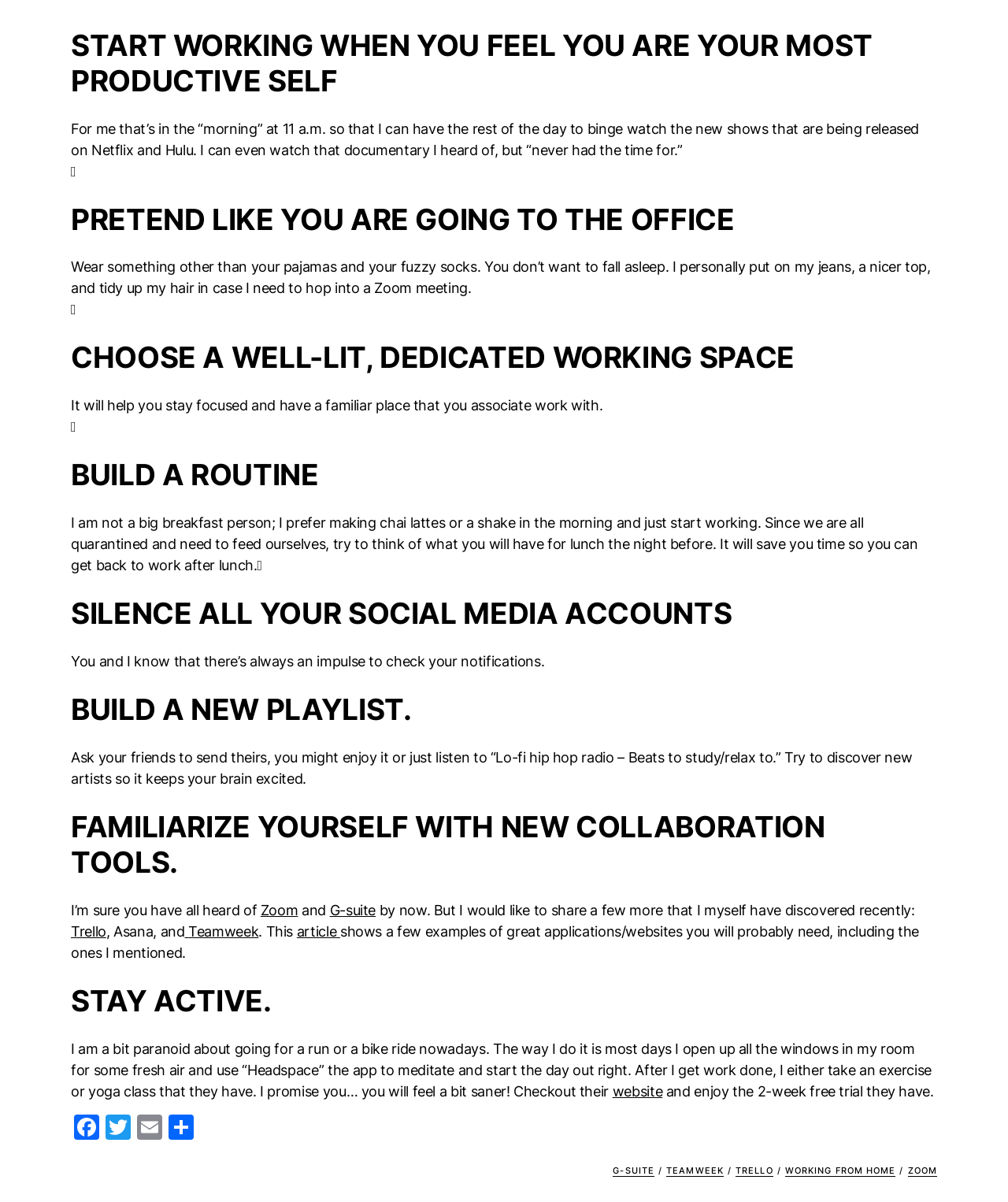What is the name of the app mentioned for meditation?
Respond to the question with a well-detailed and thorough answer.

The webpage mentions 'Headspace' as an app that can be used for meditation and to start the day in a positive way.